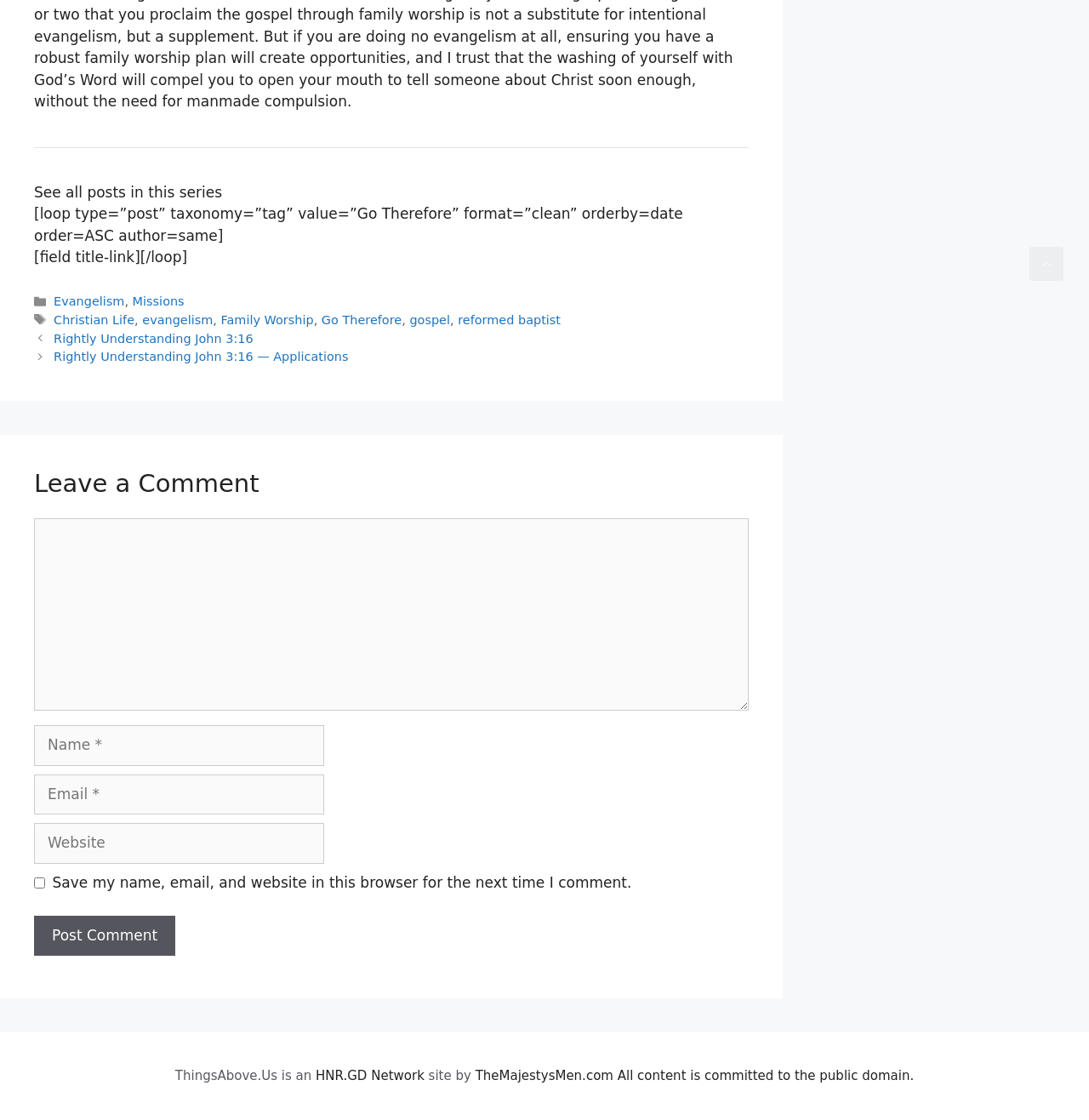Please indicate the bounding box coordinates for the clickable area to complete the following task: "Click on the 'Post Comment' button". The coordinates should be specified as four float numbers between 0 and 1, i.e., [left, top, right, bottom].

[0.031, 0.818, 0.161, 0.854]